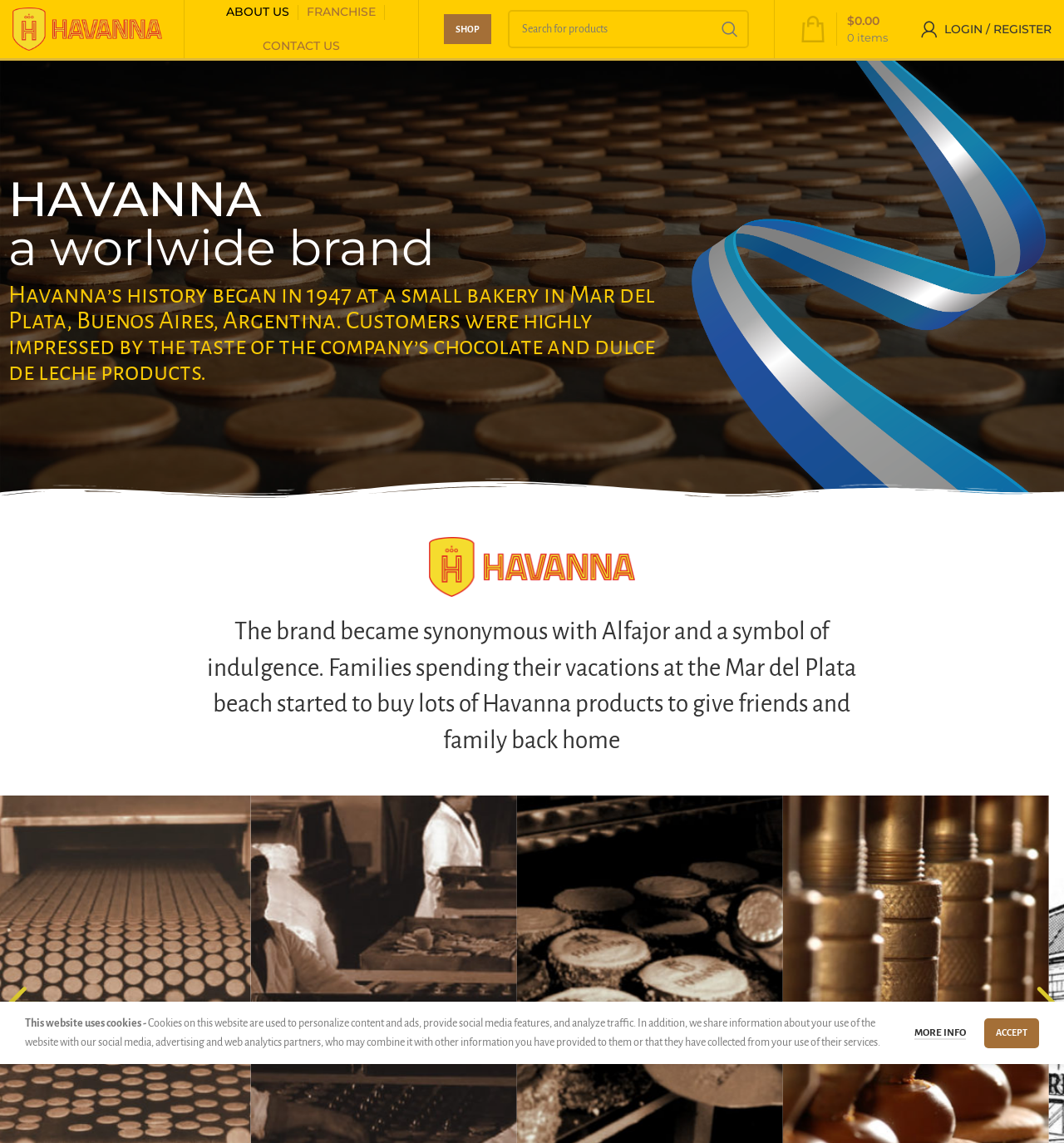Locate the bounding box coordinates of the region to be clicked to comply with the following instruction: "Search for a product". The coordinates must be four float numbers between 0 and 1, in the form [left, top, right, bottom].

[0.477, 0.009, 0.704, 0.042]